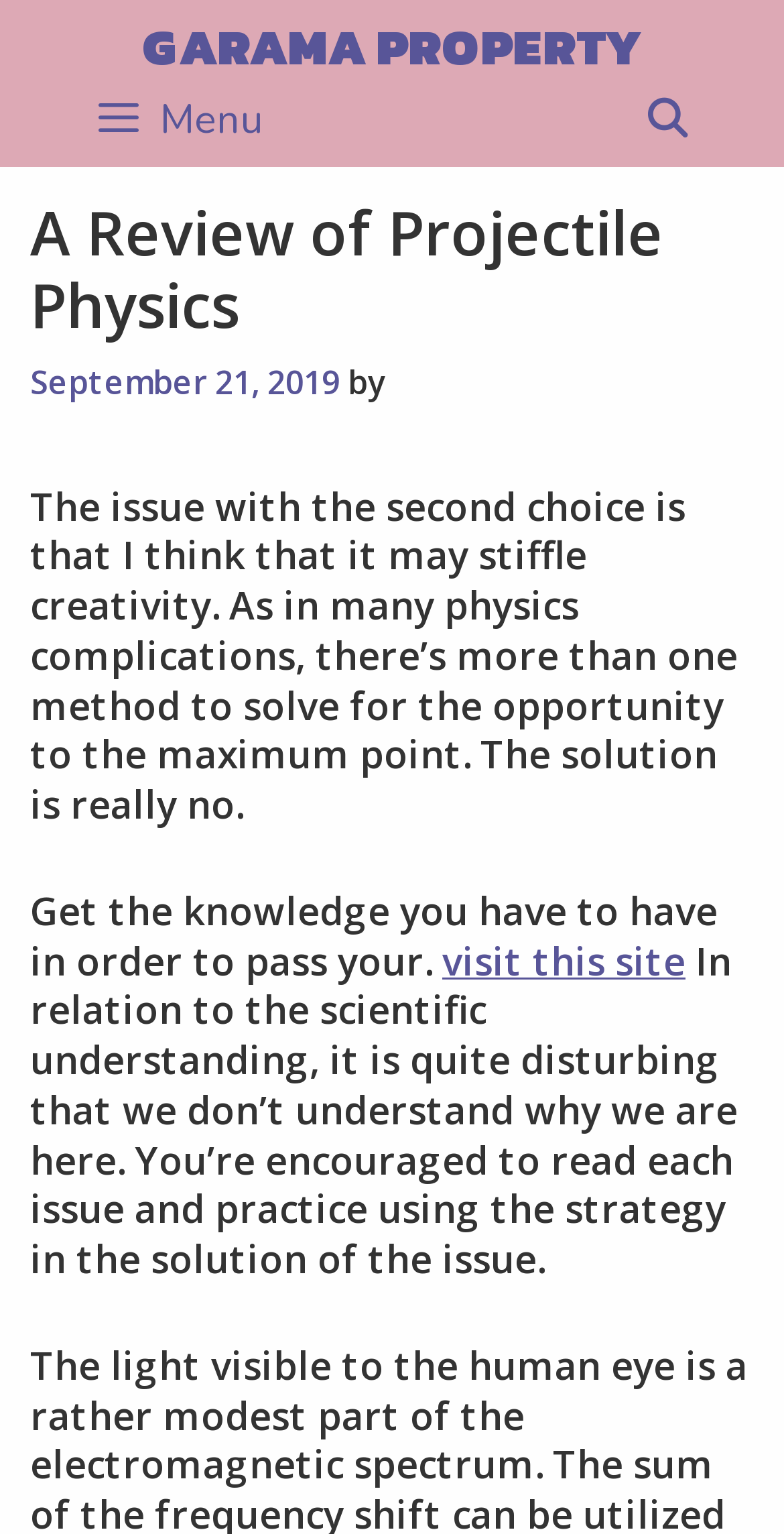Provide a brief response using a word or short phrase to this question:
What is the date of the review?

September 21, 2019